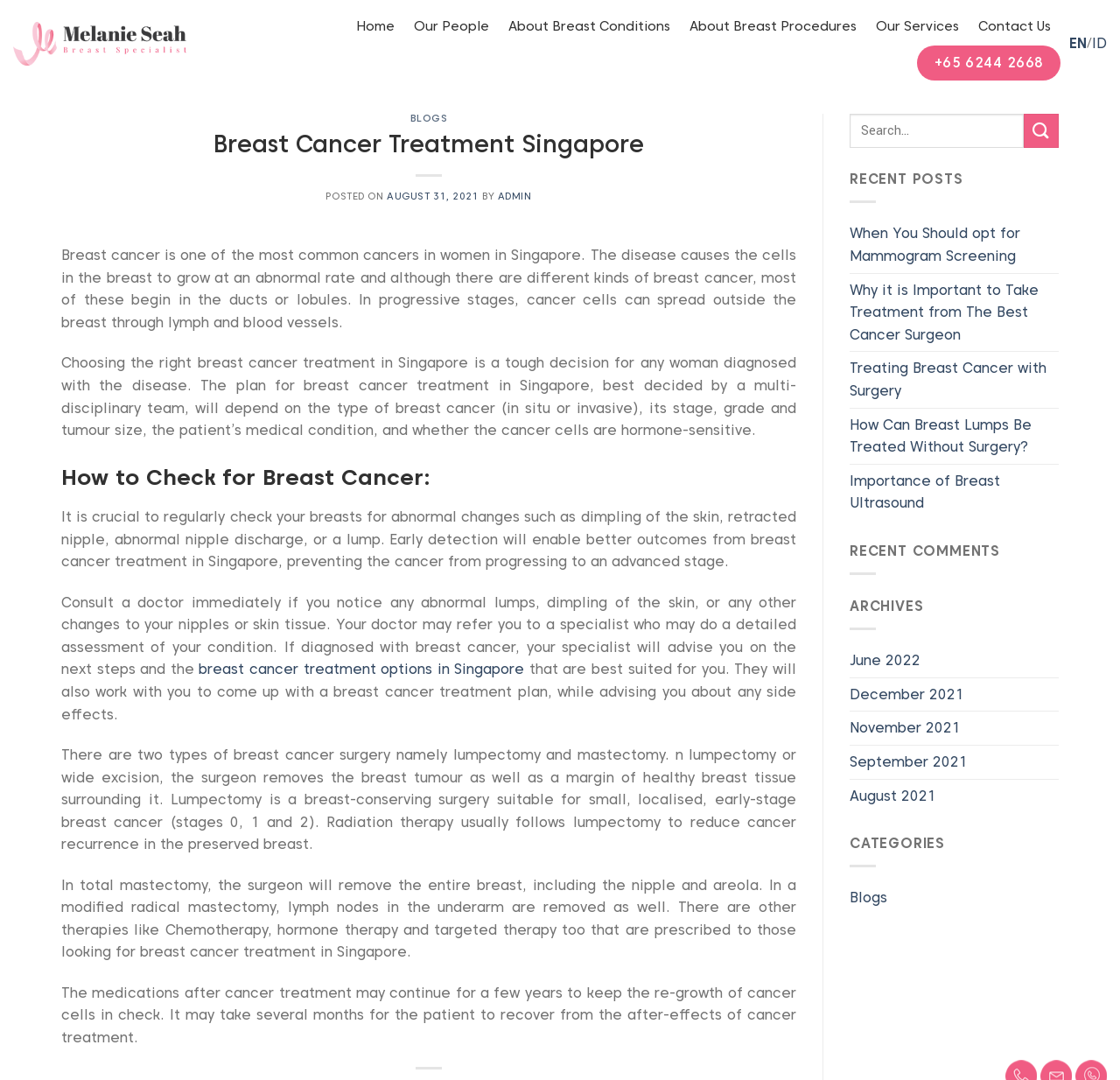Please give the bounding box coordinates of the area that should be clicked to fulfill the following instruction: "Learn about breast cancer treatment options in Singapore". The coordinates should be in the format of four float numbers from 0 to 1, i.e., [left, top, right, bottom].

[0.178, 0.612, 0.468, 0.628]